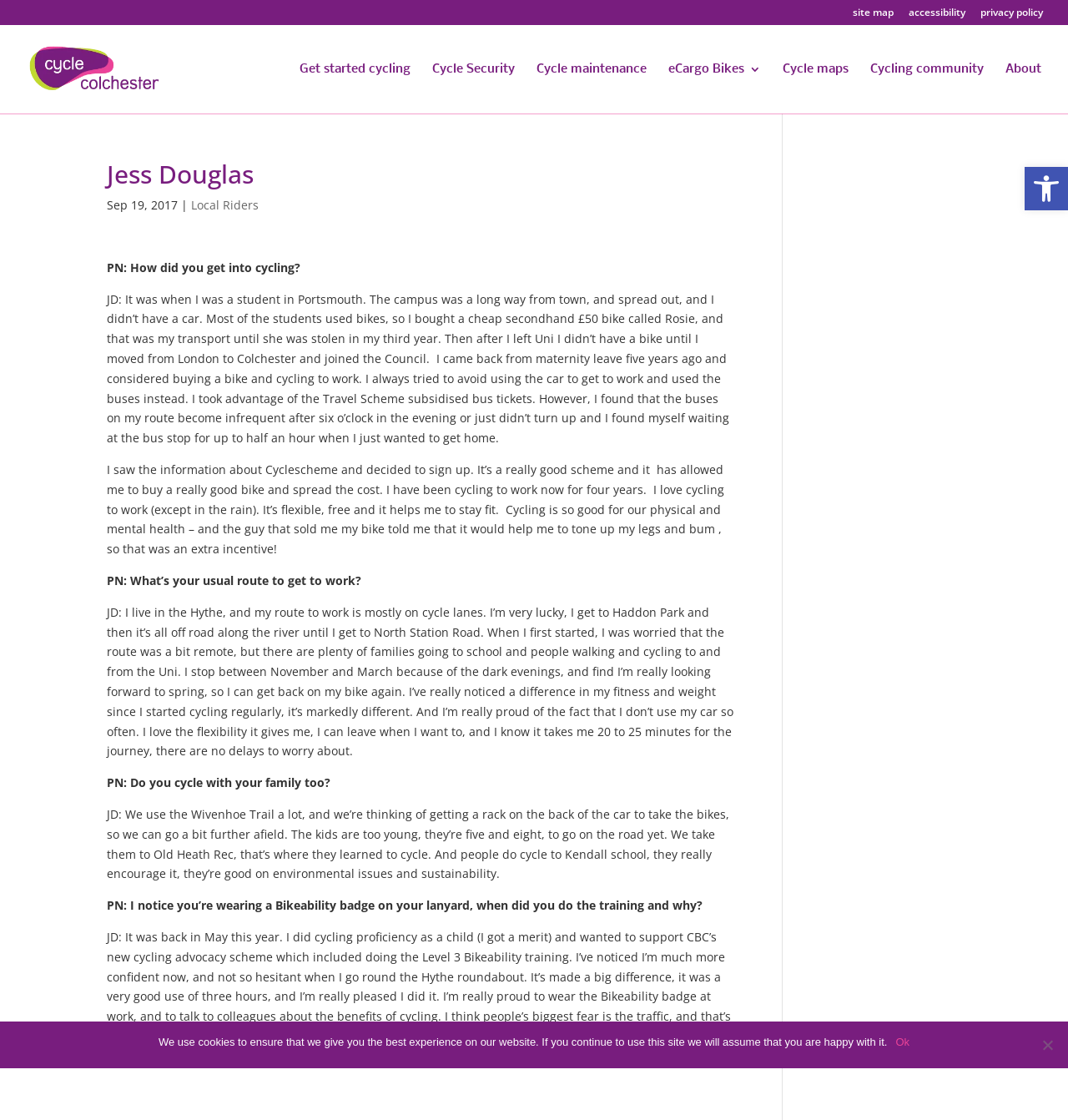Highlight the bounding box of the UI element that corresponds to this description: "About".

[0.941, 0.057, 0.975, 0.101]